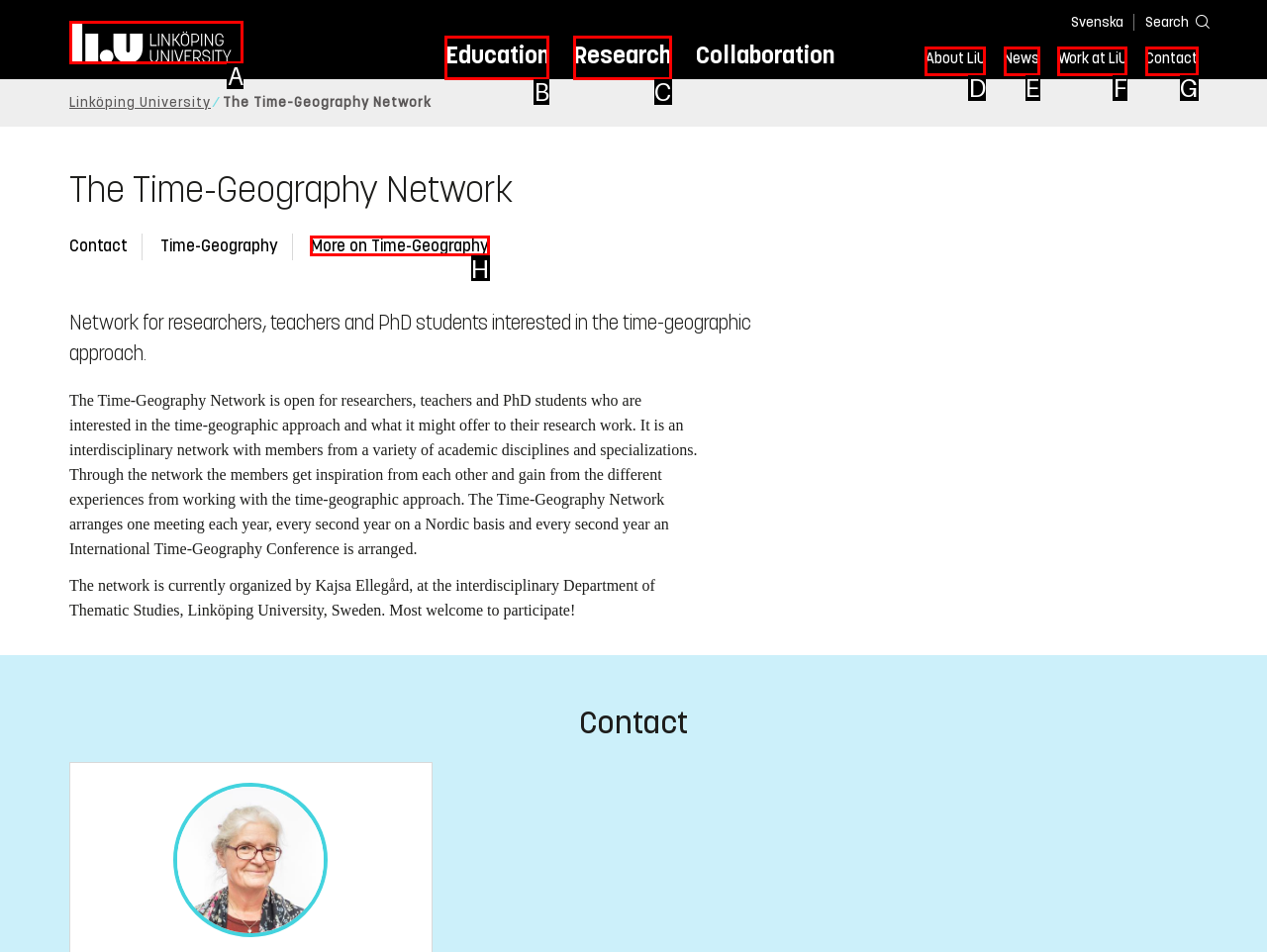Determine which UI element you should click to perform the task: Learn more about Time-Geography
Provide the letter of the correct option from the given choices directly.

H